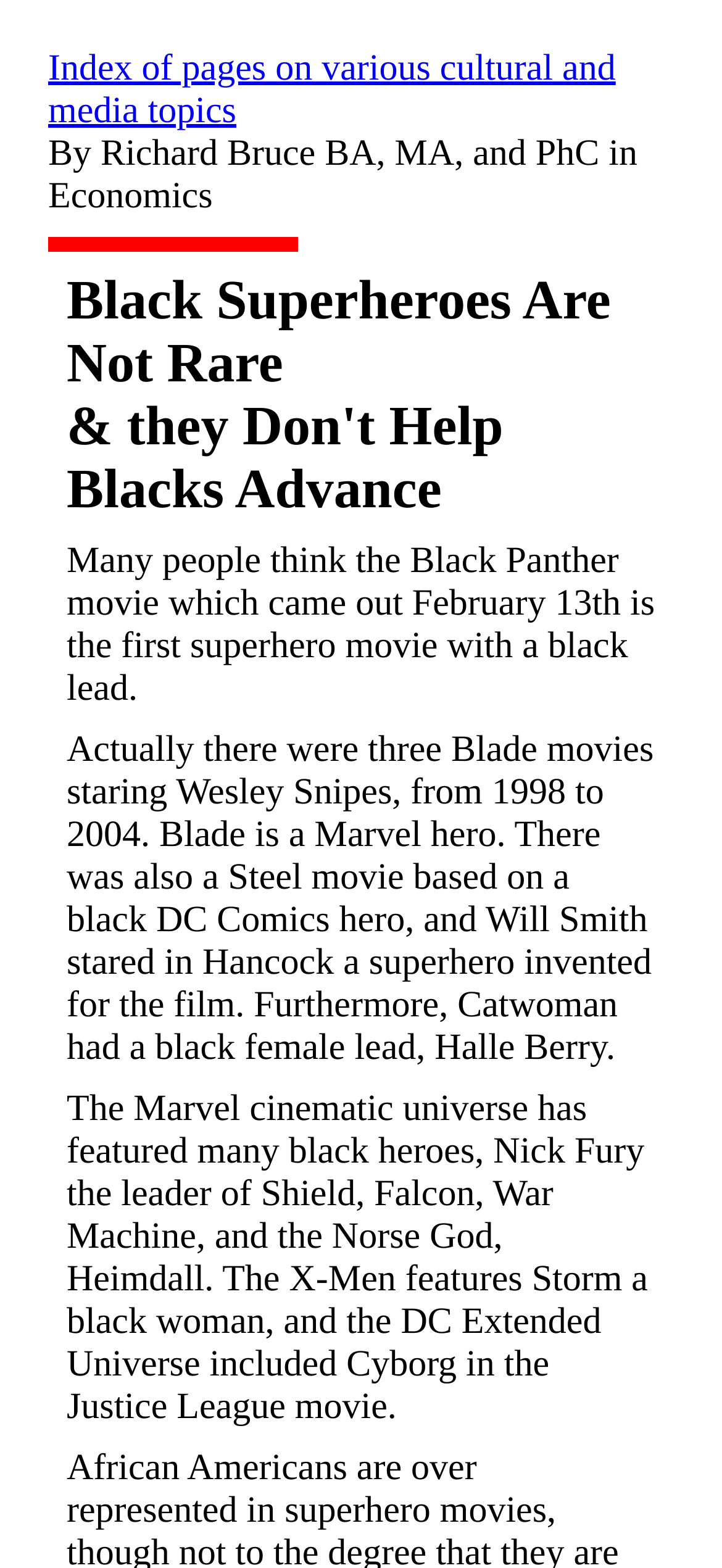Please provide a one-word or phrase answer to the question: 
What is the name of the Marvel hero mentioned in the article?

Blade